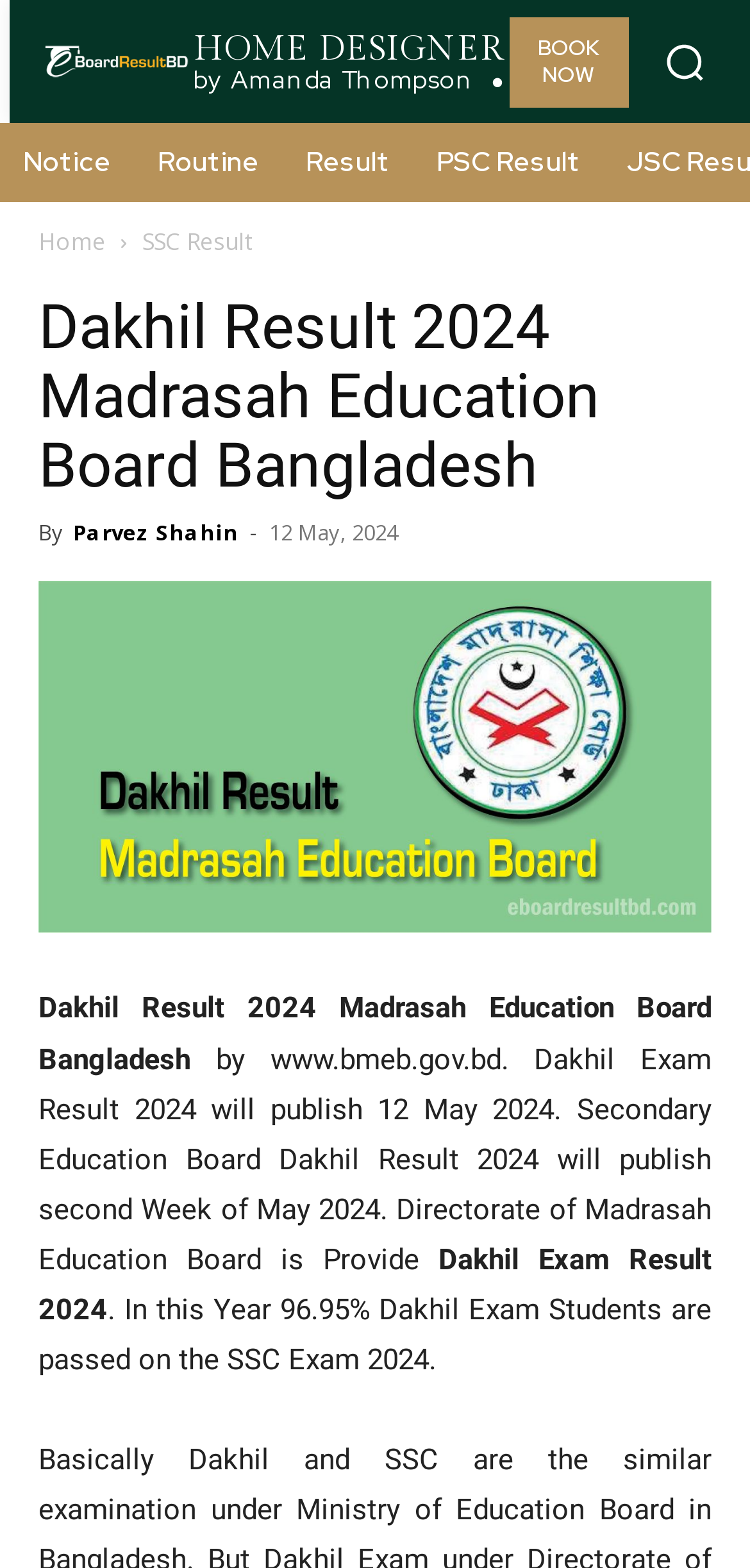Using the webpage screenshot, locate the HTML element that fits the following description and provide its bounding box: "Routine".

[0.179, 0.079, 0.377, 0.129]